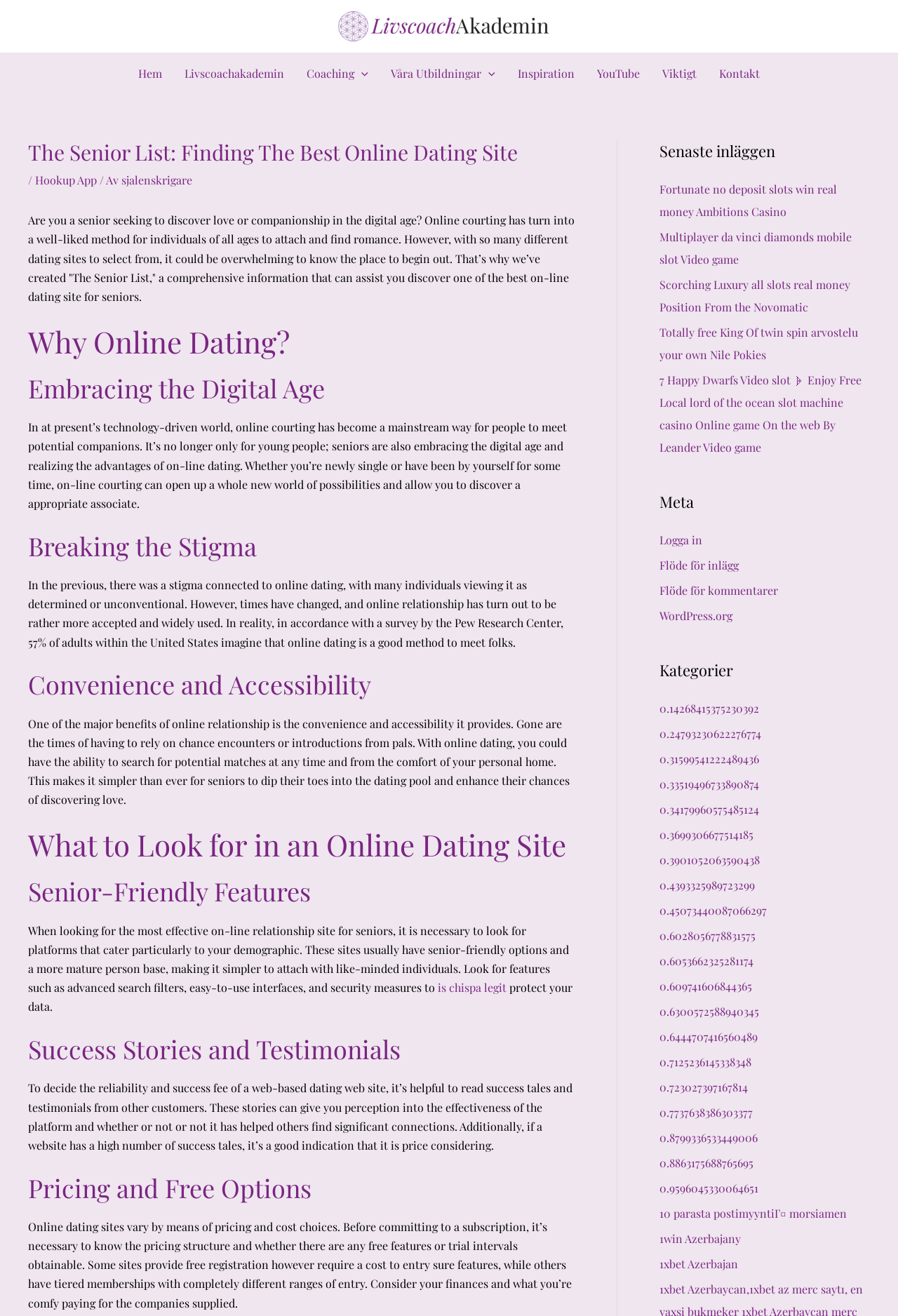Give a one-word or short-phrase answer to the following question: 
What is the benefit of online dating mentioned in the webpage?

Convenience and accessibility